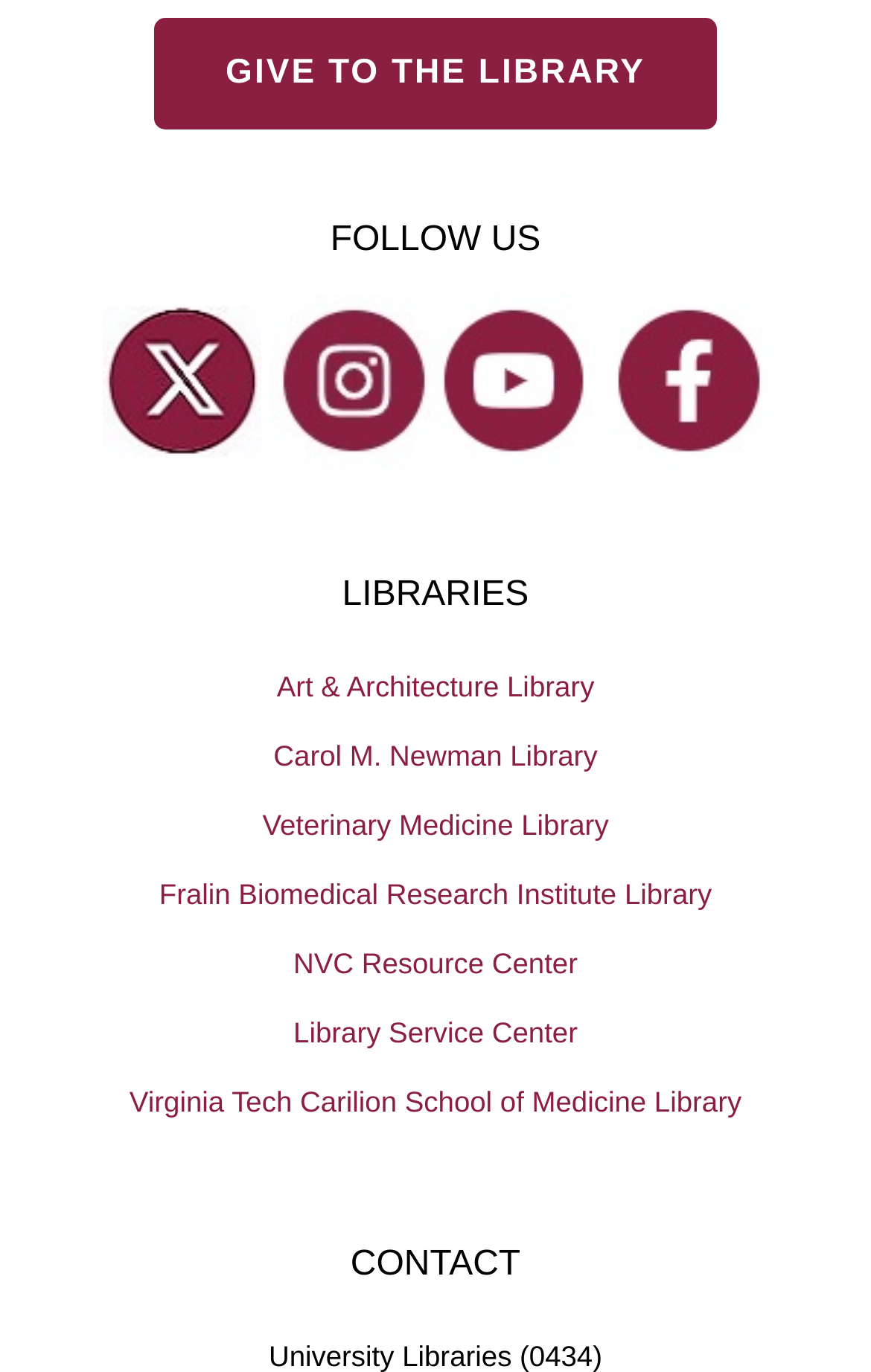What is the purpose of the button?
Look at the screenshot and respond with one word or a short phrase.

GIVE TO THE LIBRARY